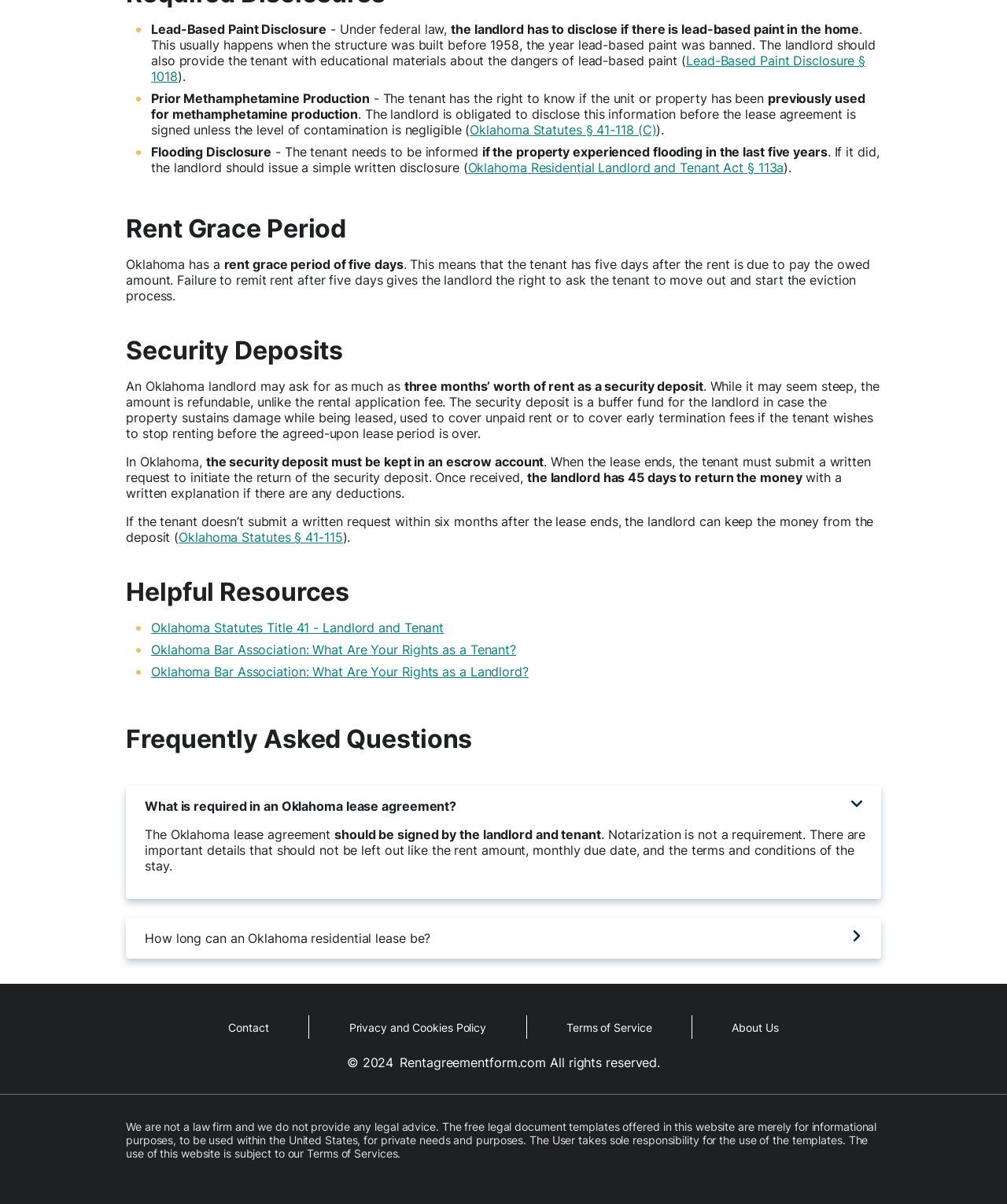Using the image as a reference, answer the following question in as much detail as possible:
What is the maximum amount of security deposit an Oklahoma landlord can ask for?

According to the webpage, an Oklahoma landlord may ask for as much as three months' worth of rent as a security deposit. This is mentioned in the section 'Security Deposits' on the webpage.